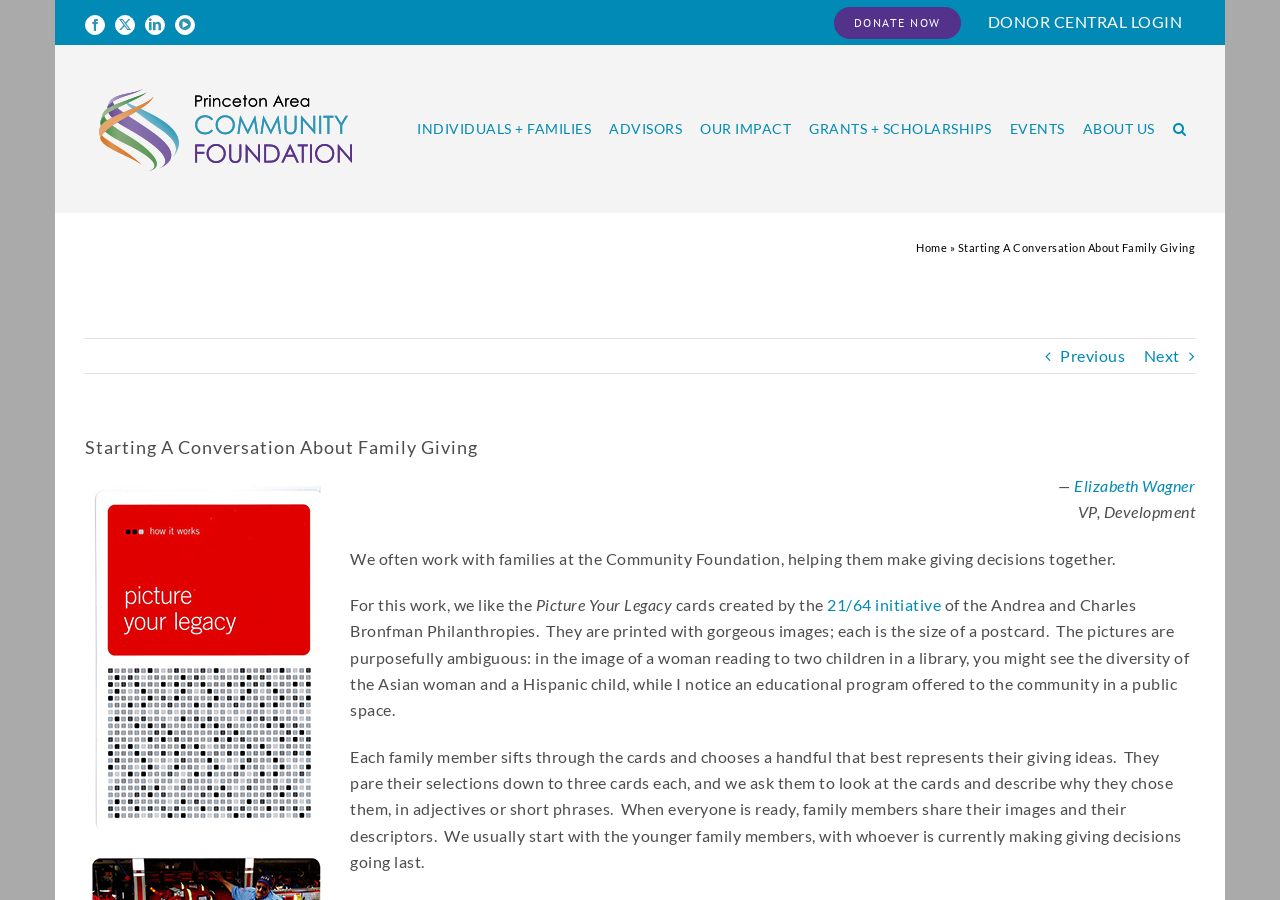Using details from the image, please answer the following question comprehensively:
What is the purpose of the 'DONATE NOW' button?

I found the answer by looking at the navigation menu on the webpage, which includes a 'DONATE NOW' button. This button is likely to allow users to make a donation to the Princeton Area Community Foundation.